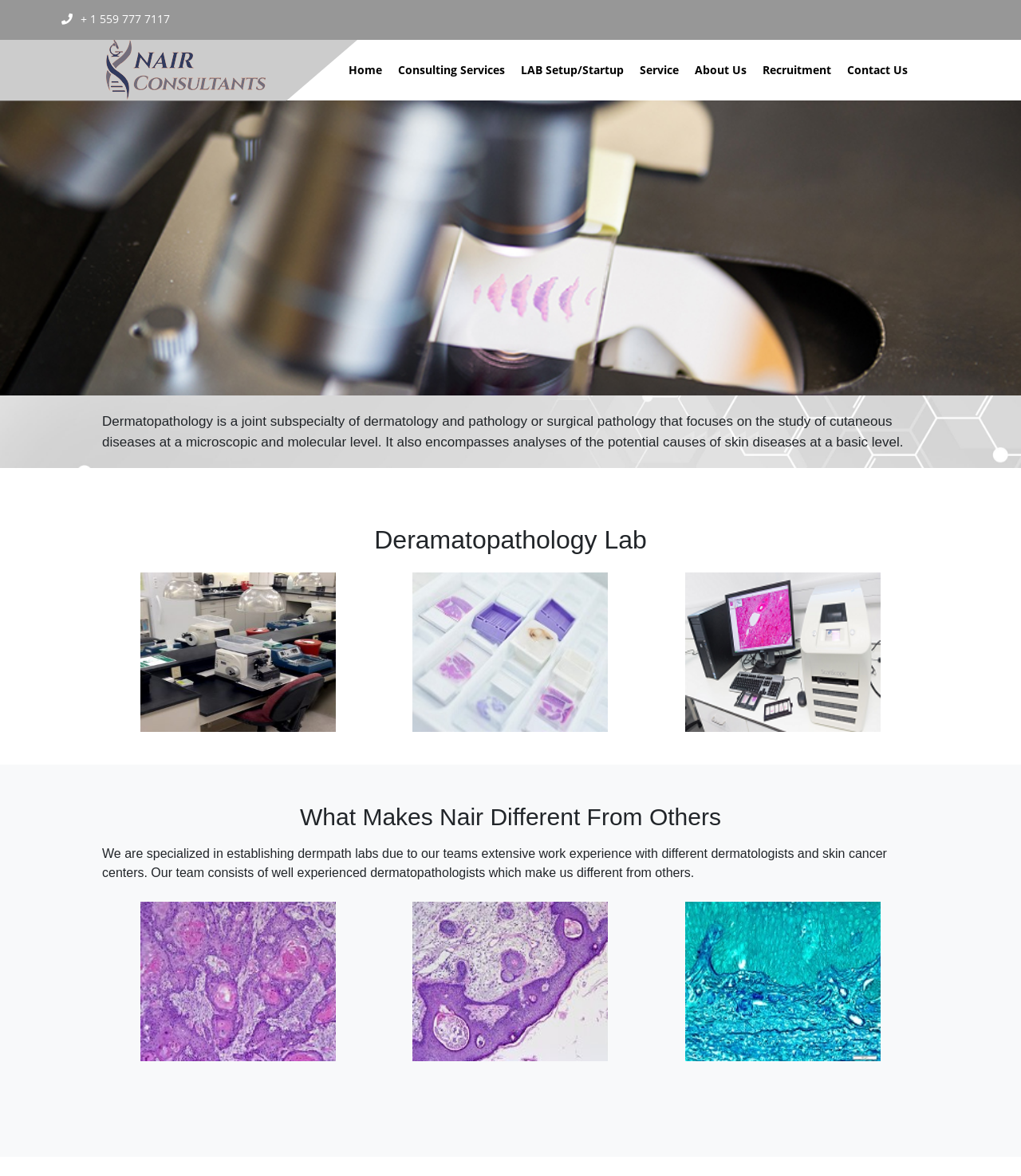Please locate the bounding box coordinates of the element's region that needs to be clicked to follow the instruction: "View the 'Quality Management System at Nair Consultants' page". The bounding box coordinates should be provided as four float numbers between 0 and 1, i.e., [left, top, right, bottom].

[0.104, 0.034, 0.26, 0.085]